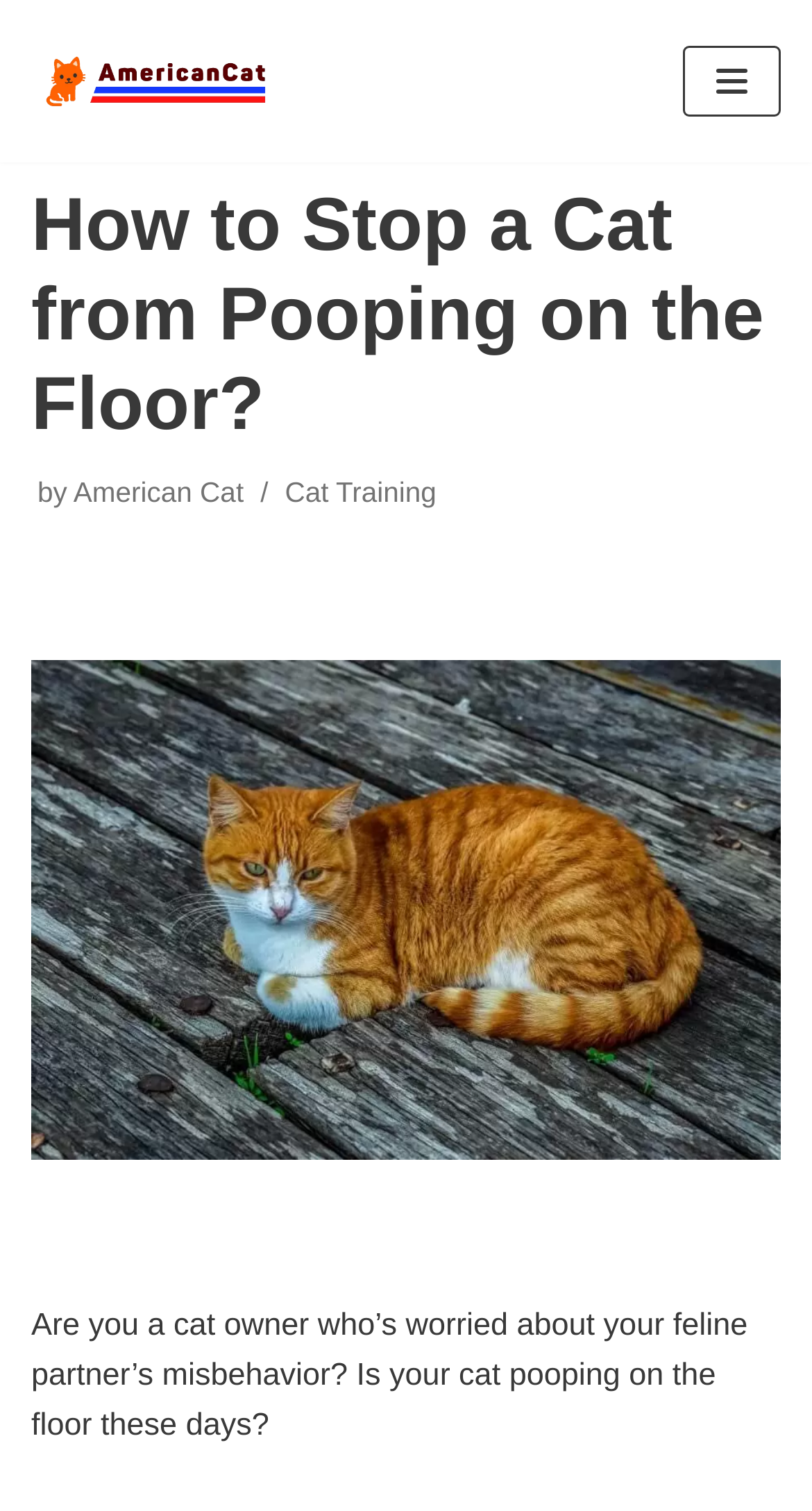Create a detailed description of the webpage's content and layout.

This webpage is about addressing the concern of cat owners whose feline partners are pooping on the floor. At the top left of the page, there is a link to "Skip to content". Next to it, on the top center, is a link to "American Cat Made For Your Cat By Cat". On the top right, there is a button for the "Navigation Menu". 

Below the top section, there is a heading that reads "How to Stop a Cat from Pooping on the Floor?" followed by the text "by American Cat". To the right of this, there is another link to "Cat Training". 

Below these elements, there is an image of a cat pooping on the floor, taking up most of the width of the page. Underneath the image, there is a paragraph of text that asks if the reader is a cat owner worried about their cat's misbehavior, specifically pooping on the floor.